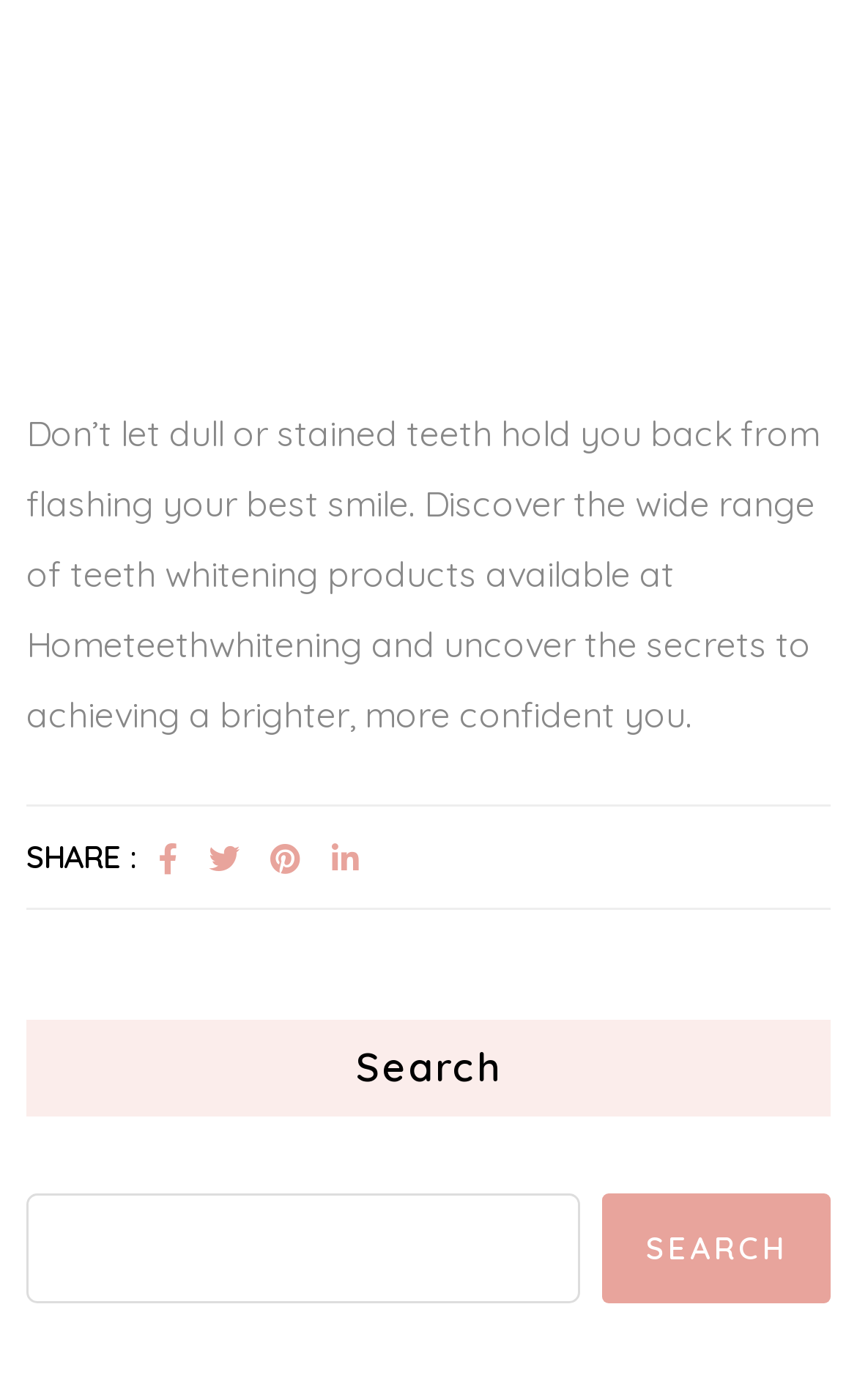How many social media sharing options are available?
Based on the screenshot, respond with a single word or phrase.

4